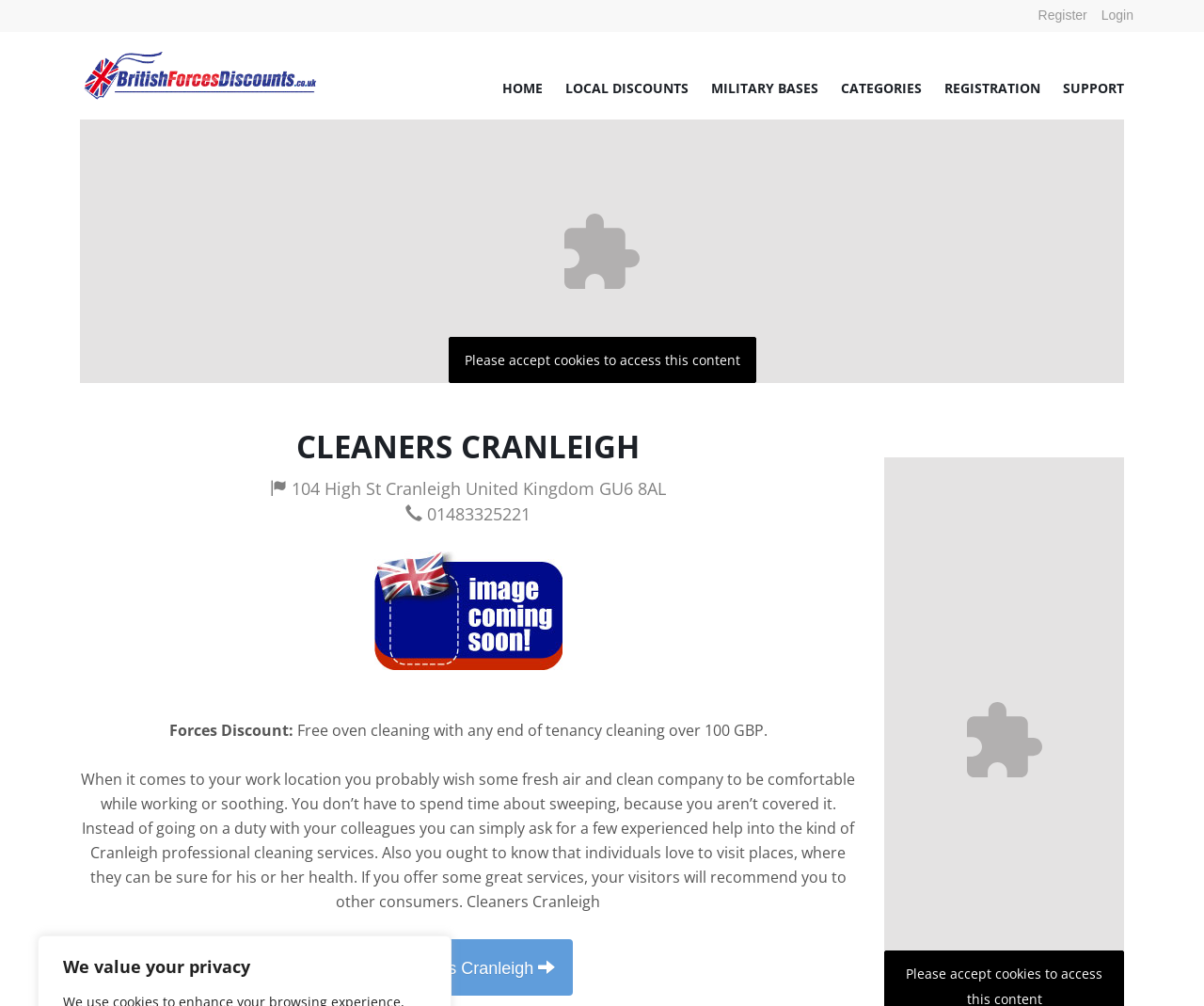Pinpoint the bounding box coordinates of the clickable element needed to complete the instruction: "Register now". The coordinates should be provided as four float numbers between 0 and 1: [left, top, right, bottom].

[0.858, 0.007, 0.907, 0.025]